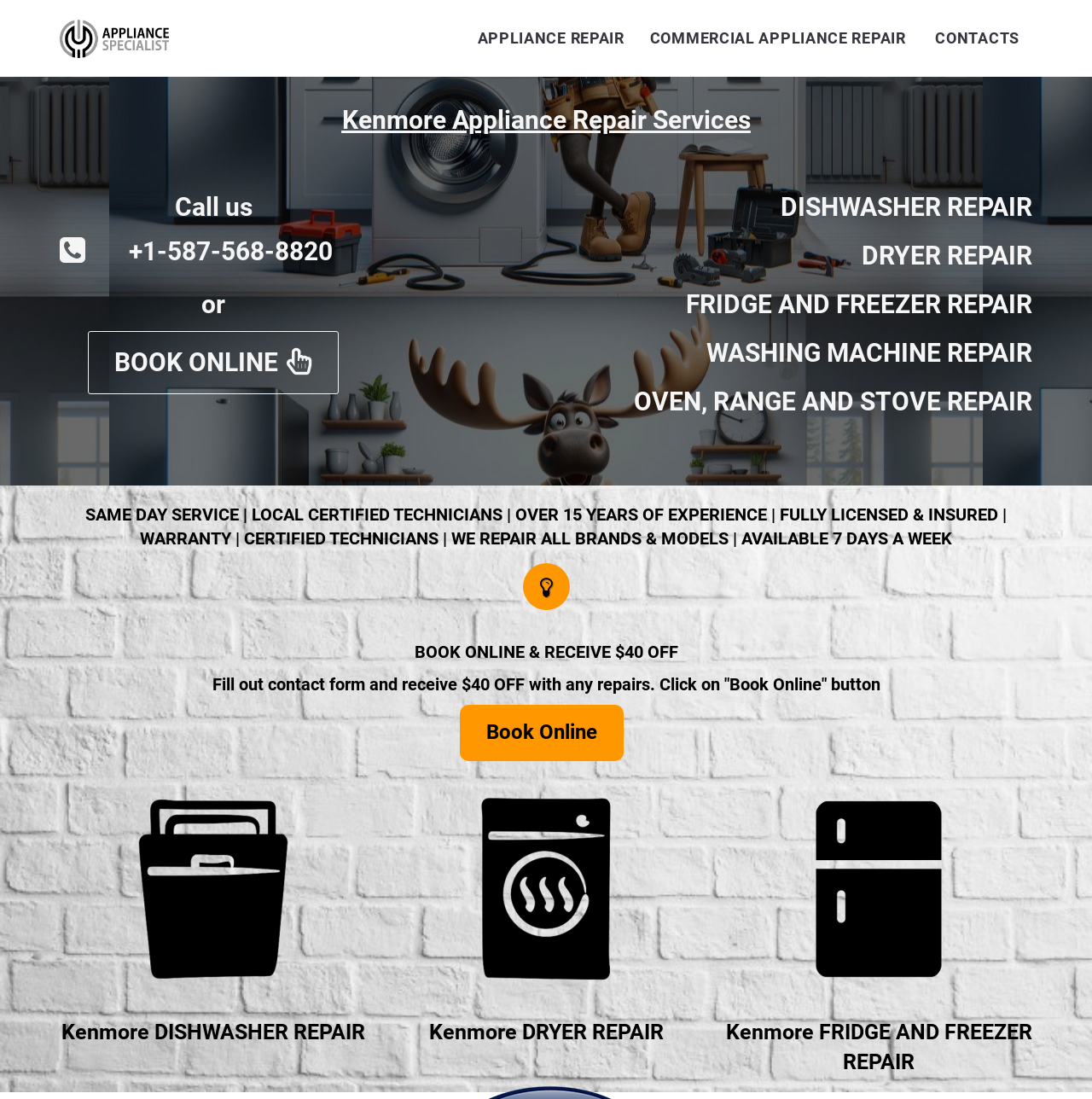Identify the bounding box coordinates necessary to click and complete the given instruction: "Click on 'APPLIANCE REPAIR'".

[0.425, 0.0, 0.583, 0.07]